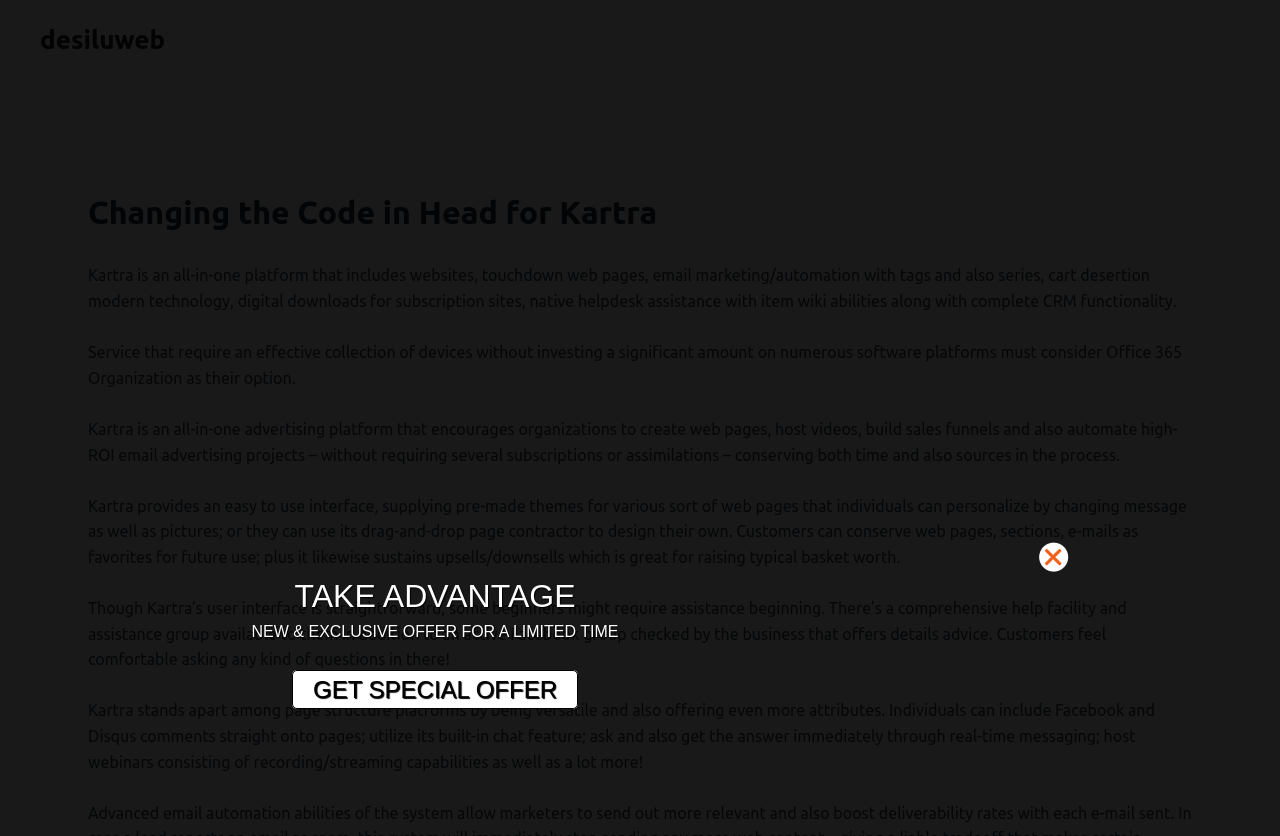Provide the bounding box coordinates of the HTML element described by the text: "desiluweb". The coordinates should be in the format [left, top, right, bottom] with values between 0 and 1.

[0.031, 0.03, 0.129, 0.065]